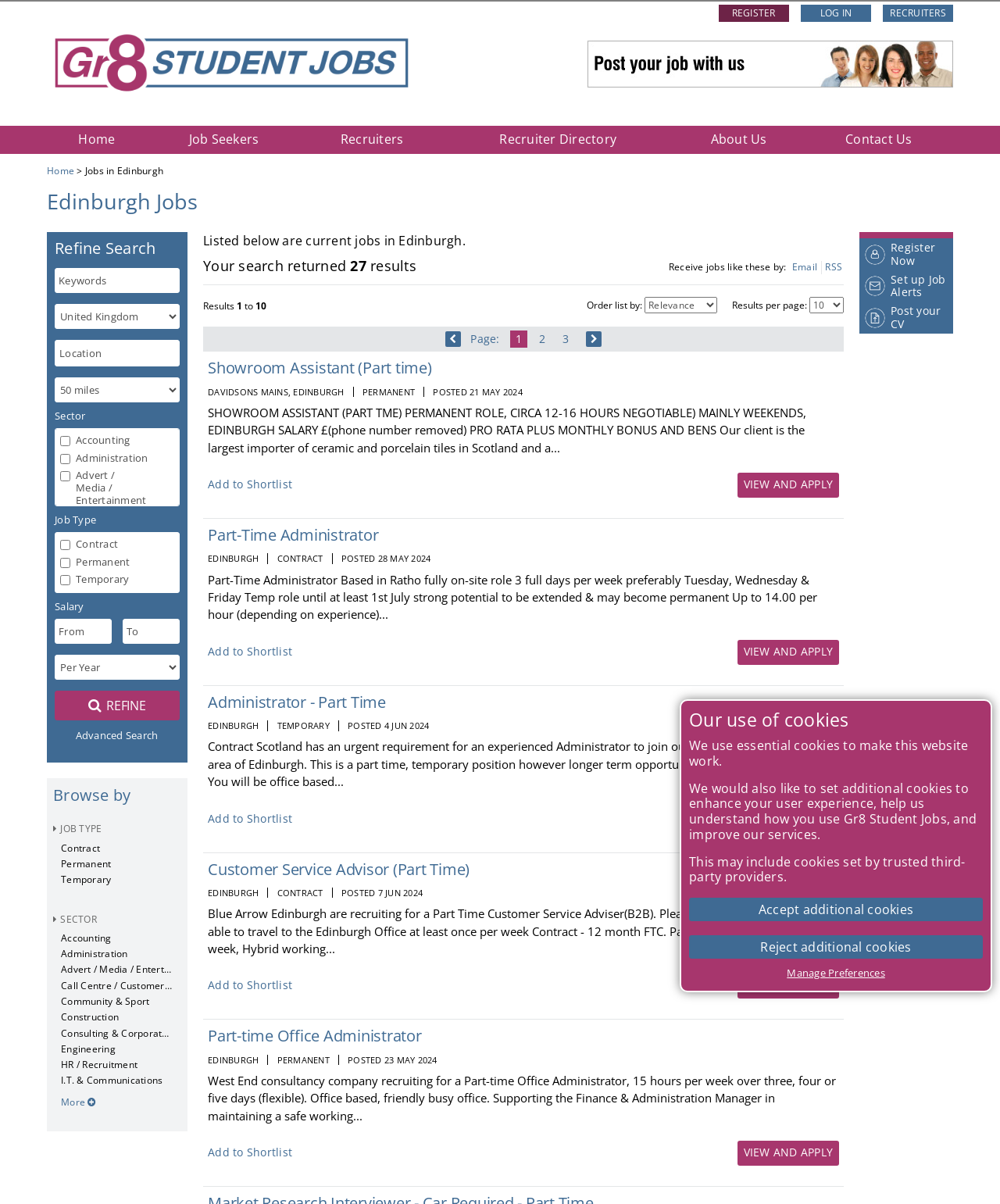Specify the bounding box coordinates of the region I need to click to perform the following instruction: "Post a job with us". The coordinates must be four float numbers in the range of 0 to 1, i.e., [left, top, right, bottom].

[0.588, 0.046, 0.953, 0.058]